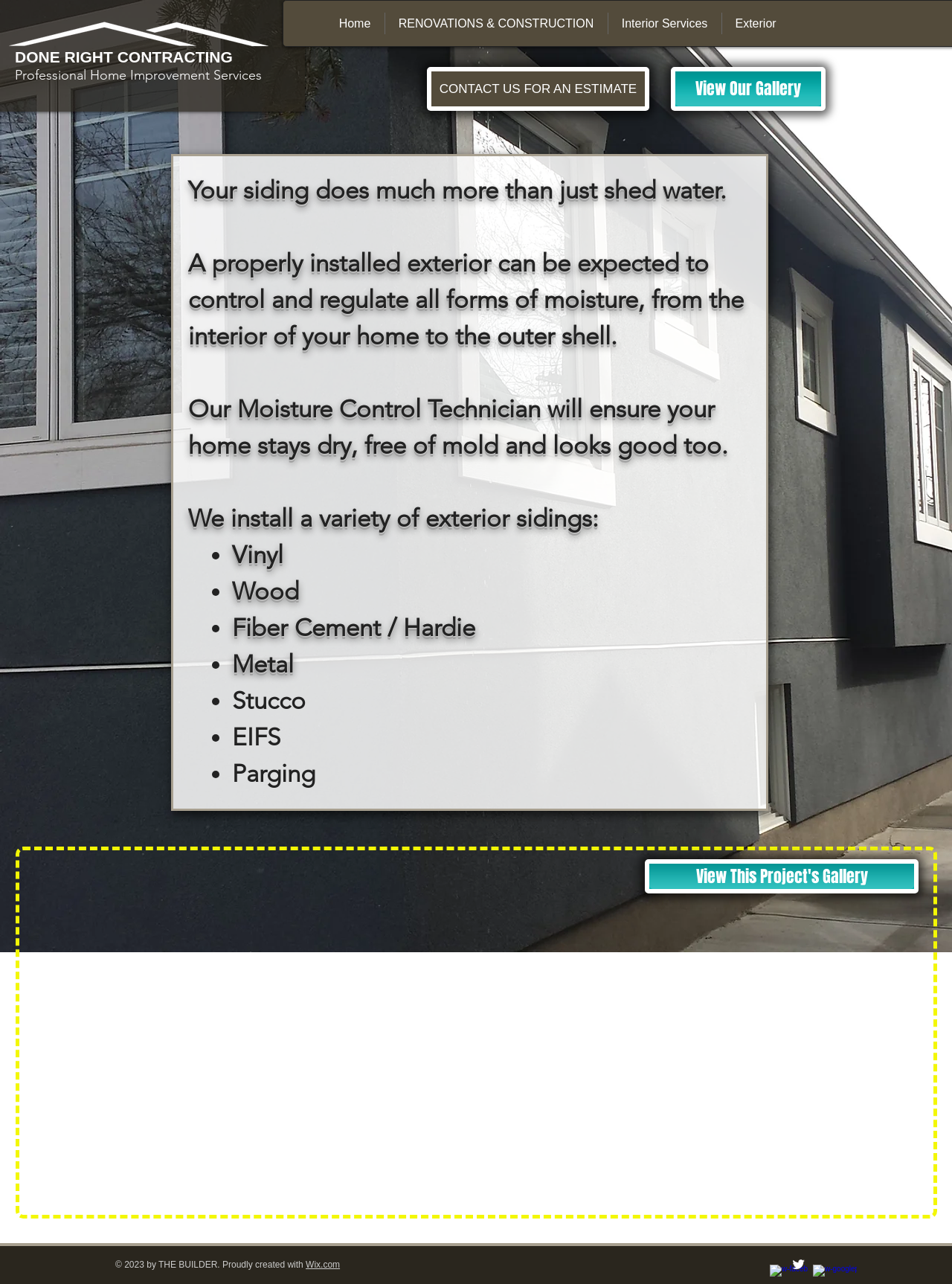Identify the bounding box coordinates of the region that should be clicked to execute the following instruction: "Click on 'View This Project's Gallery'".

[0.677, 0.669, 0.965, 0.696]